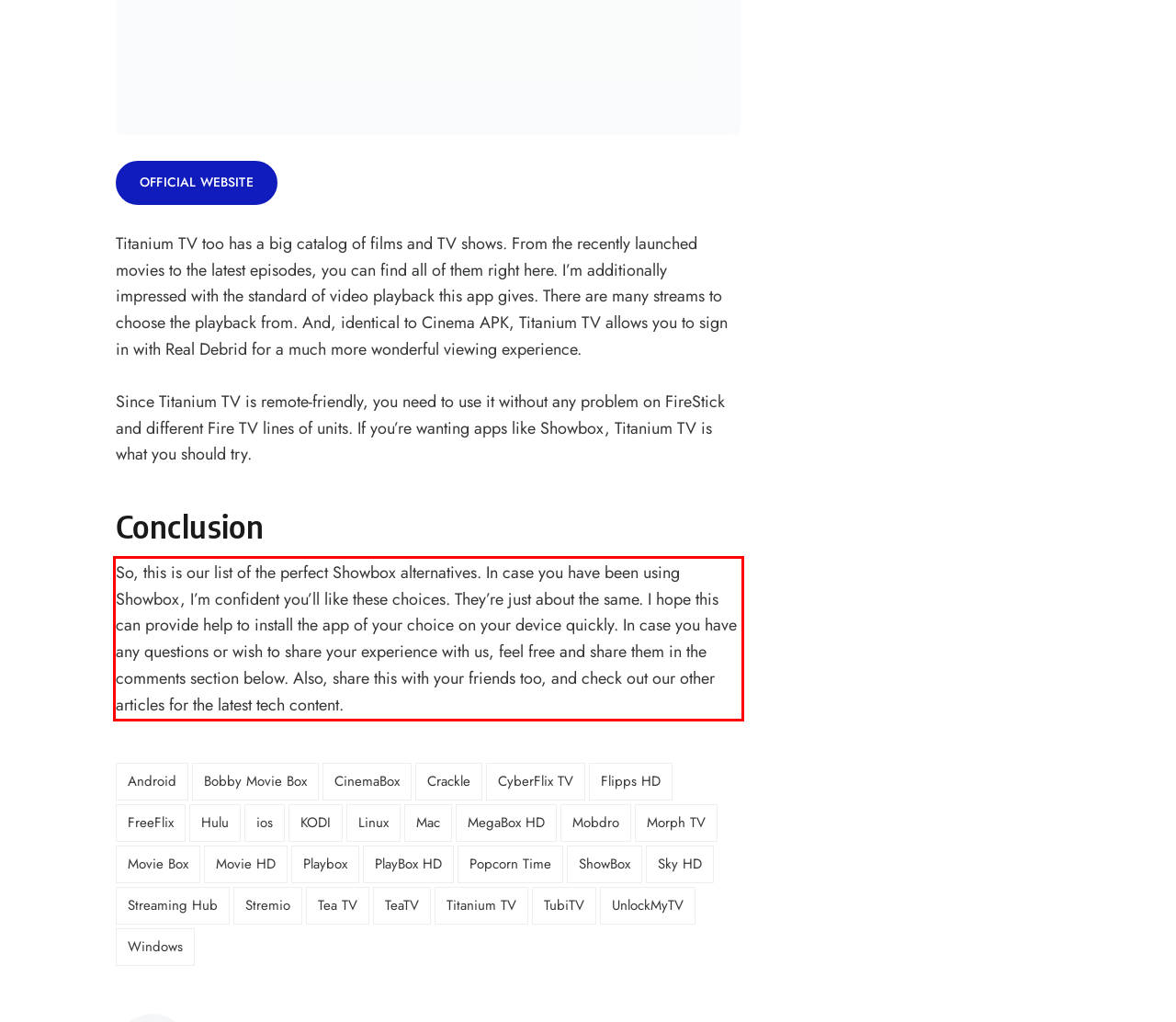Look at the webpage screenshot and recognize the text inside the red bounding box.

So, this is our list of the perfect Showbox alternatives. In case you have been using Showbox, I’m confident you’ll like these choices. They’re just about the same. I hope this can provide help to install the app of your choice on your device quickly. In case you have any questions or wish to share your experience with us, feel free and share them in the comments section below. Also, share this with your friends too, and check out our other articles for the latest tech content.